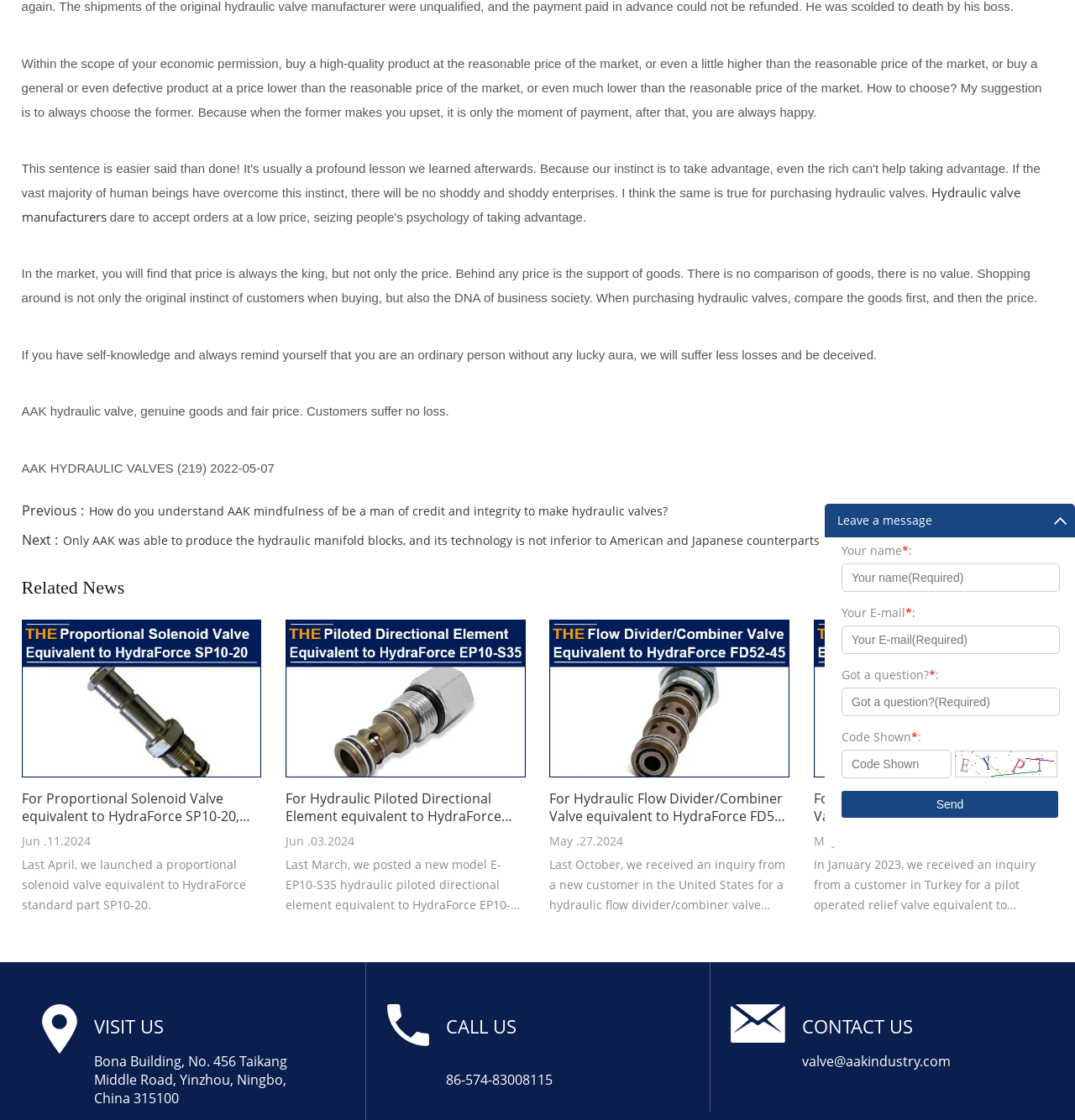Given the element description, predict the bounding box coordinates in the format (top-left x, top-left y, bottom-right x, bottom-right y), using floating point numbers between 0 and 1: alt="ver_code"

[0.888, 0.67, 0.984, 0.694]